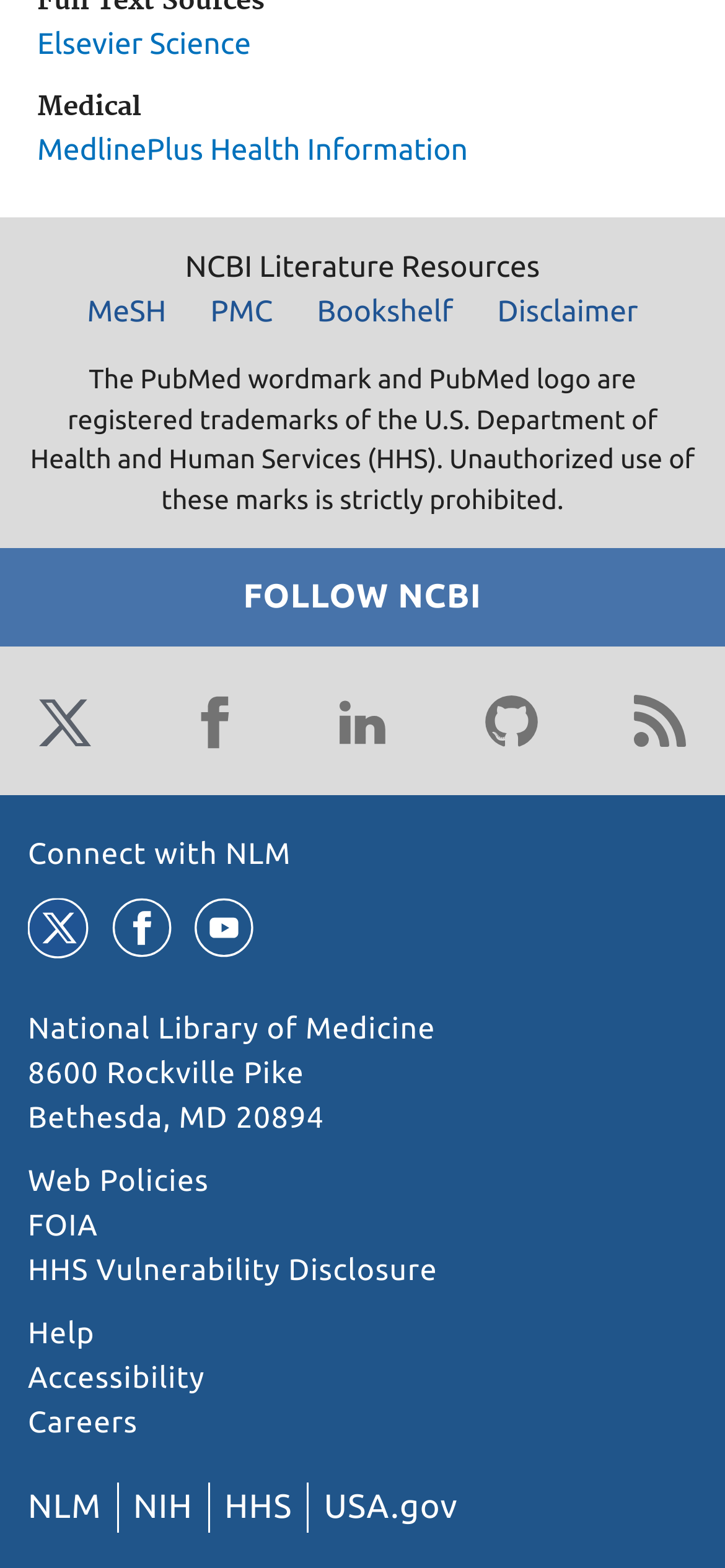Please answer the following question using a single word or phrase: 
What is the name of the organization?

National Library of Medicine